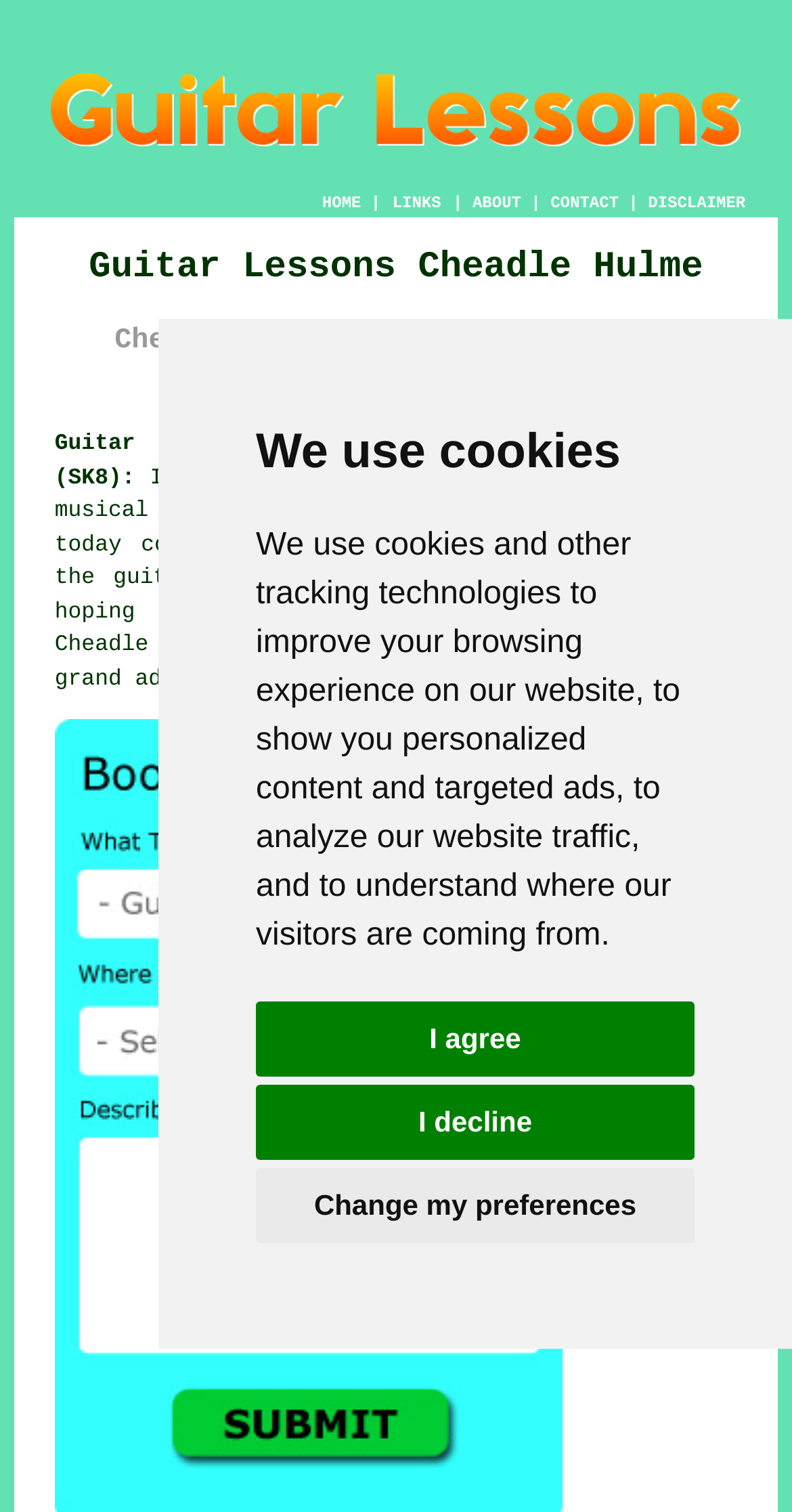Answer the question below in one word or phrase:
What is the location of the guitar lessons?

Cheadle Hulme, Greater Manchester